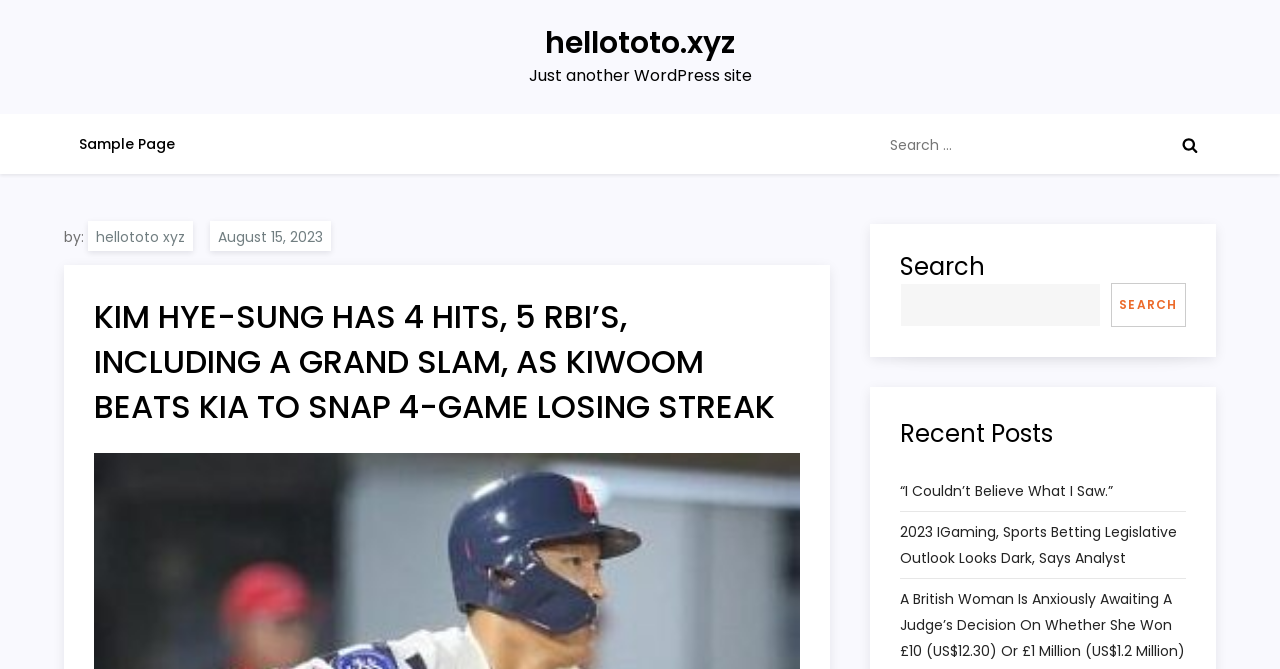Please find the bounding box for the following UI element description. Provide the coordinates in (top-left x, top-left y, bottom-right x, bottom-right y) format, with values between 0 and 1: Affiliate & Earnings Disclaimer

None